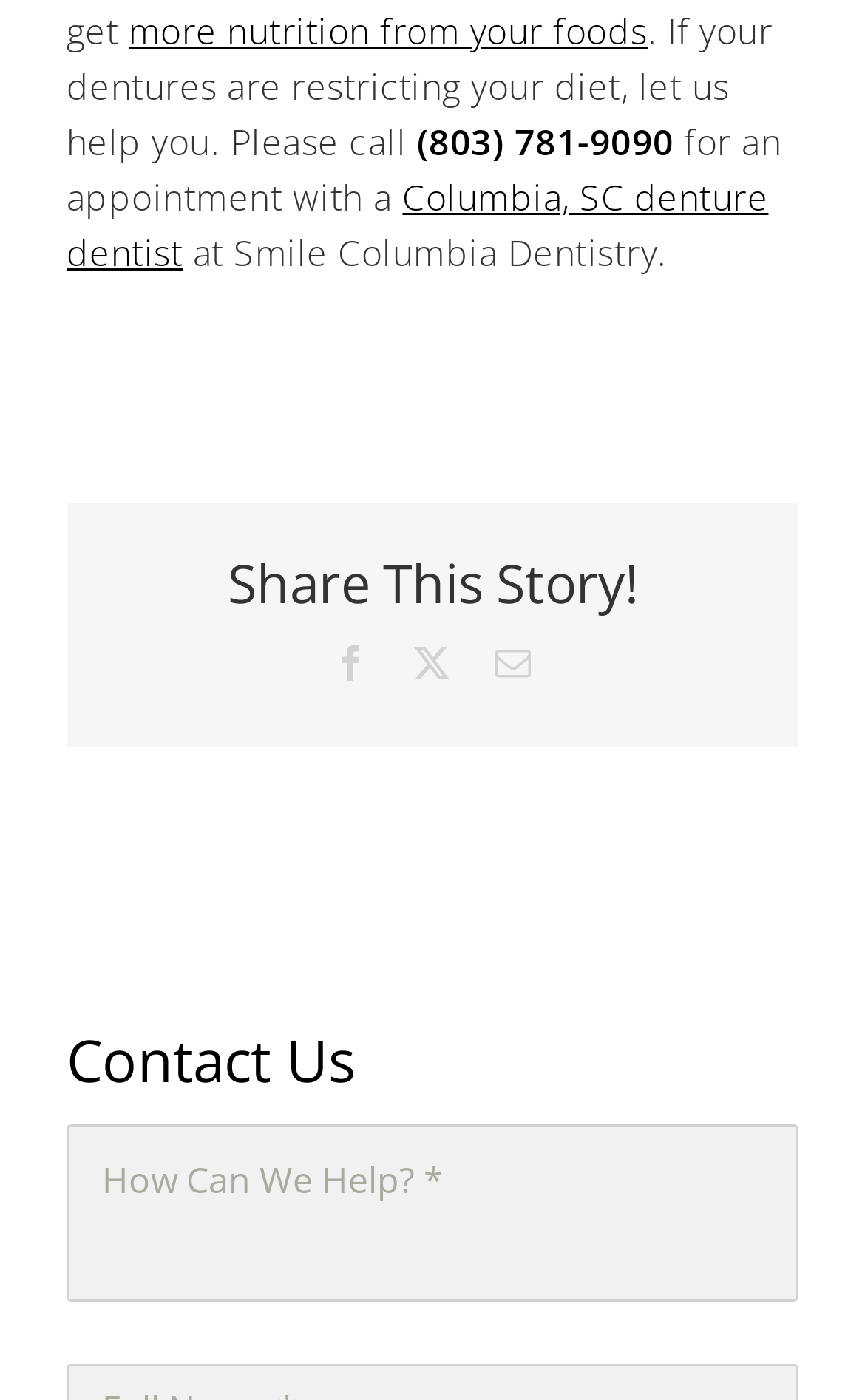Provide the bounding box coordinates of the HTML element described as: "more nutrition from your foods". The bounding box coordinates should be four float numbers between 0 and 1, i.e., [left, top, right, bottom].

[0.149, 0.005, 0.749, 0.04]